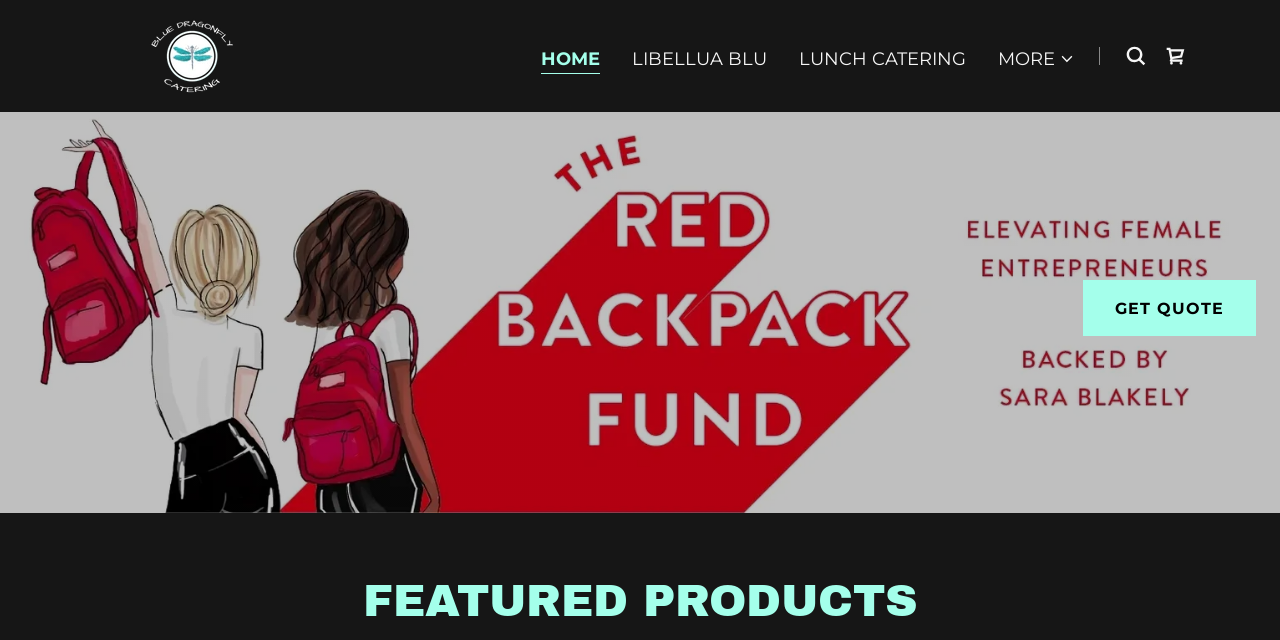Given the following UI element description: "Home", find the bounding box coordinates in the webpage screenshot.

[0.423, 0.073, 0.469, 0.115]